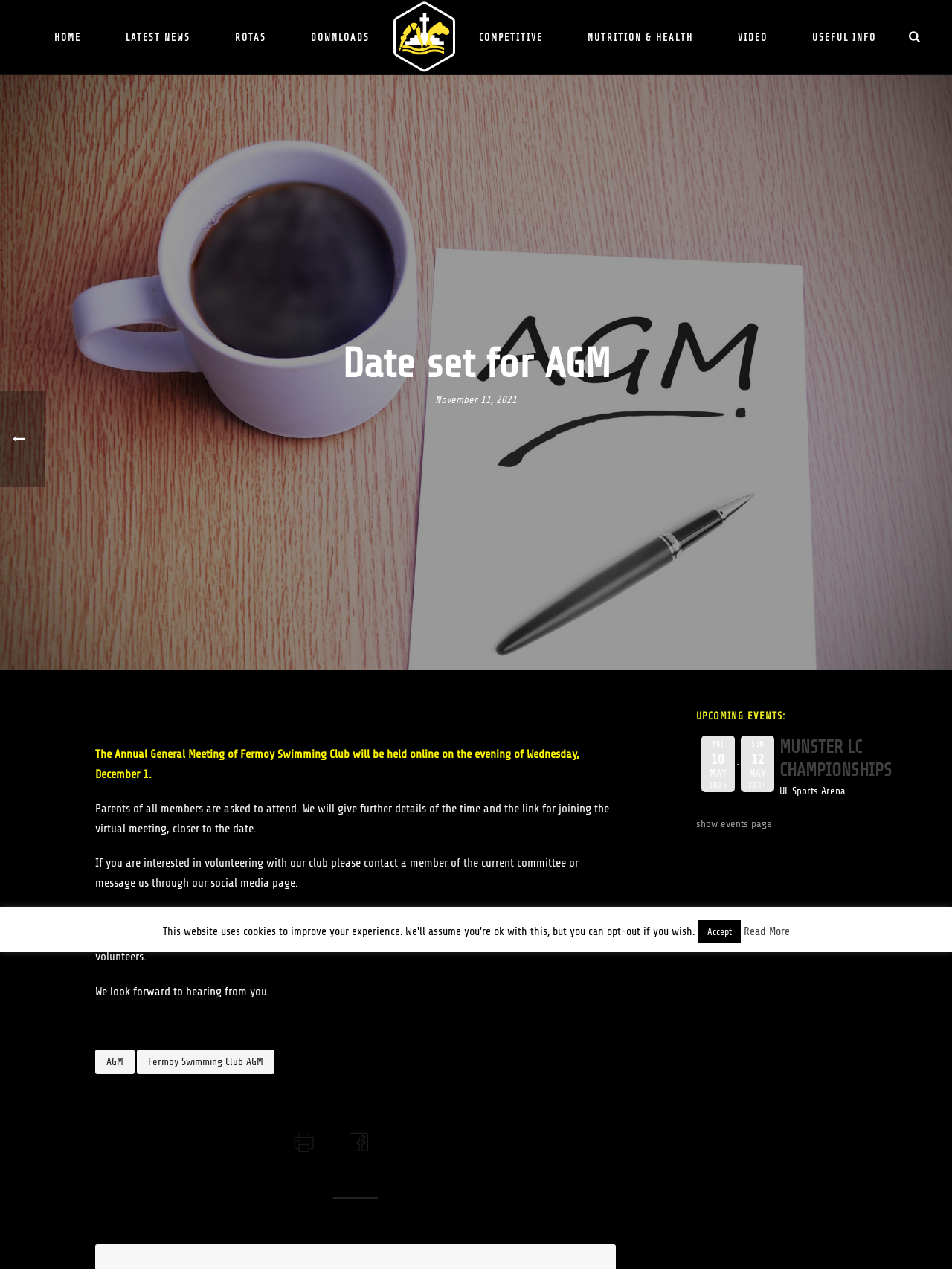Can you give a detailed response to the following question using the information from the image? What is the purpose of the AGM according to the webpage?

The webpage mentions that parents of all members are asked to attend the AGM and that the club needs volunteers to fill committee positions, implying that the purpose of the AGM is to attend and volunteer.